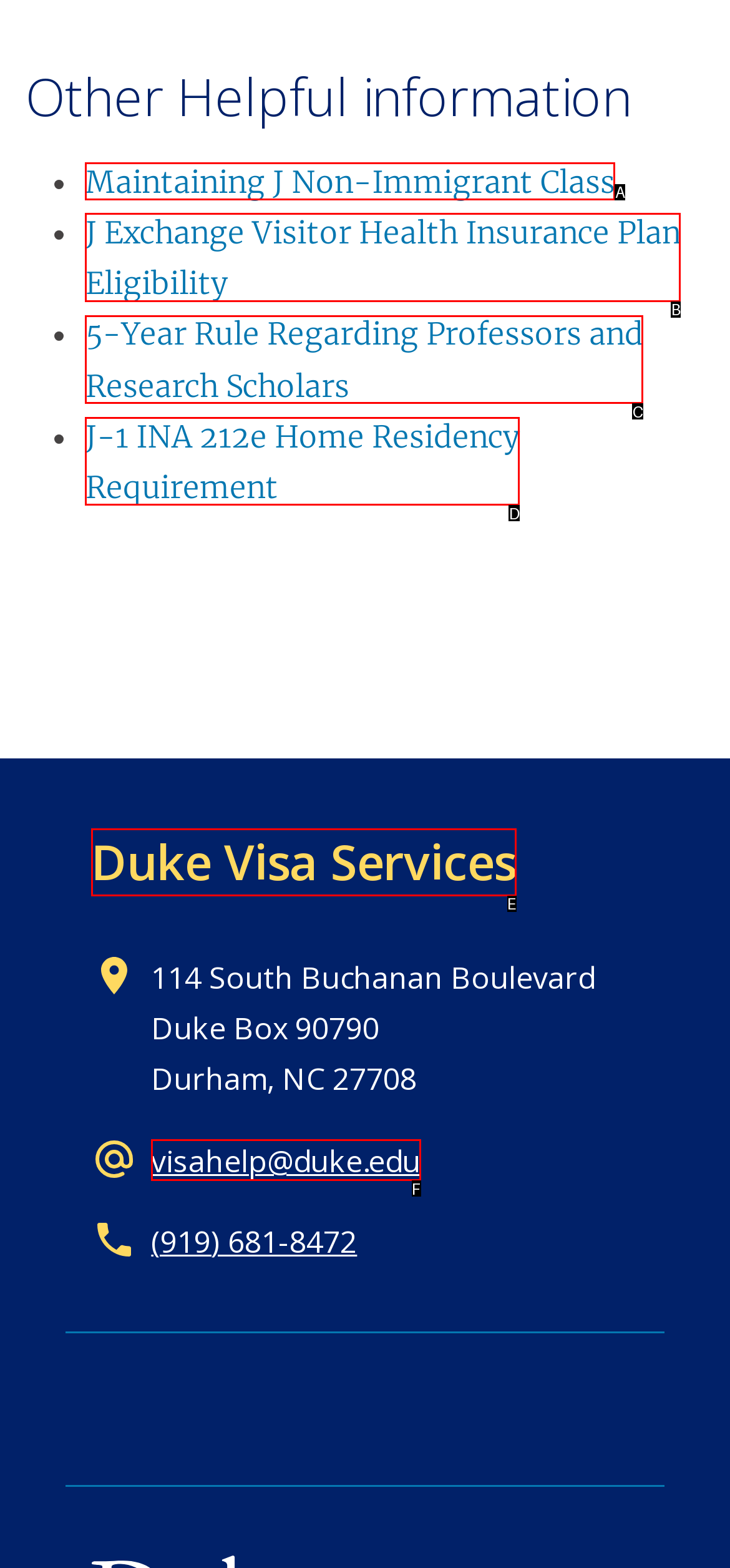Determine the option that aligns with this description: visahelp@duke.edu
Reply with the option's letter directly.

F